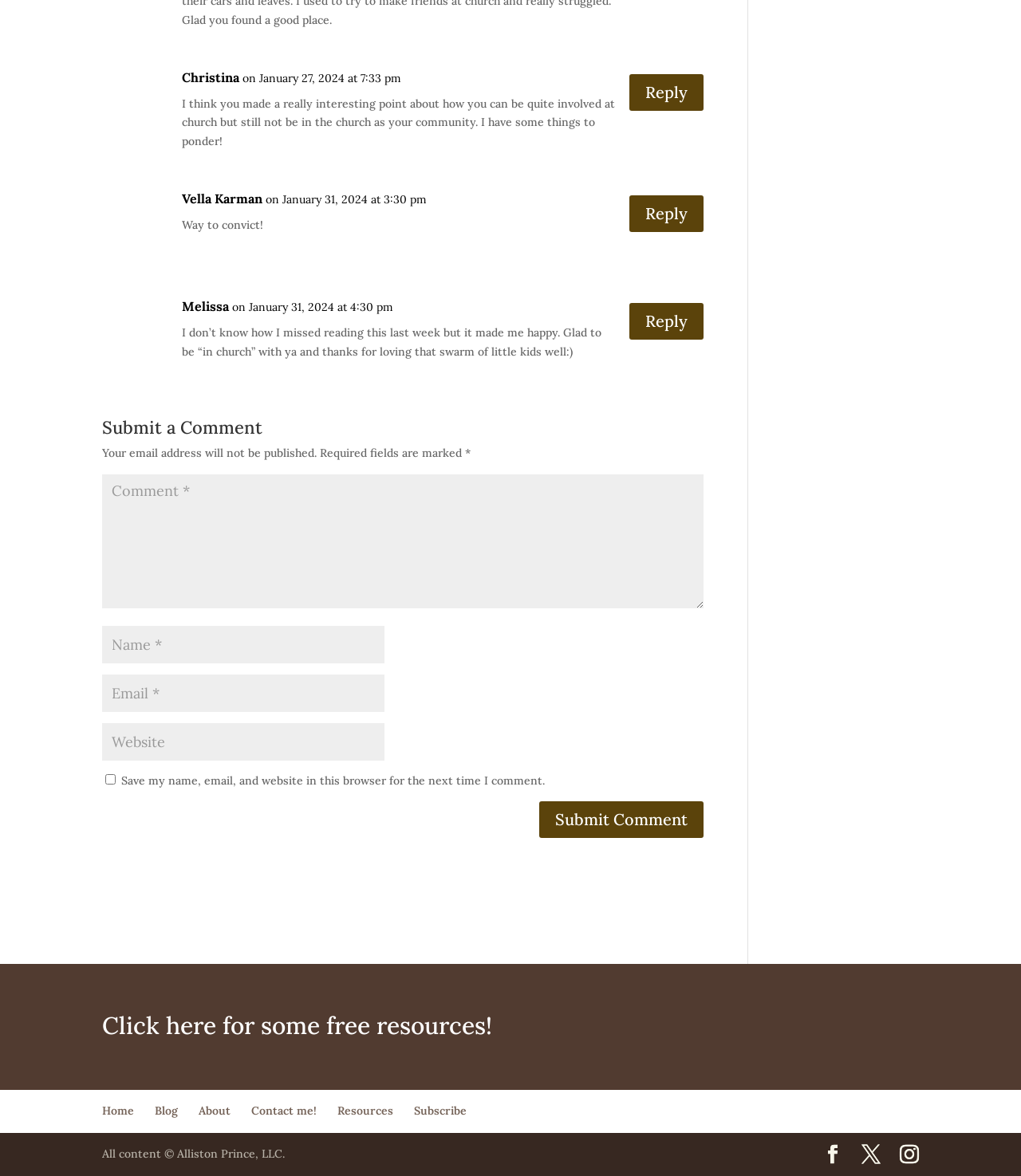What is the copyright information at the bottom of the page?
Answer the question with a single word or phrase by looking at the picture.

All content © Alliston Prince, LLC.